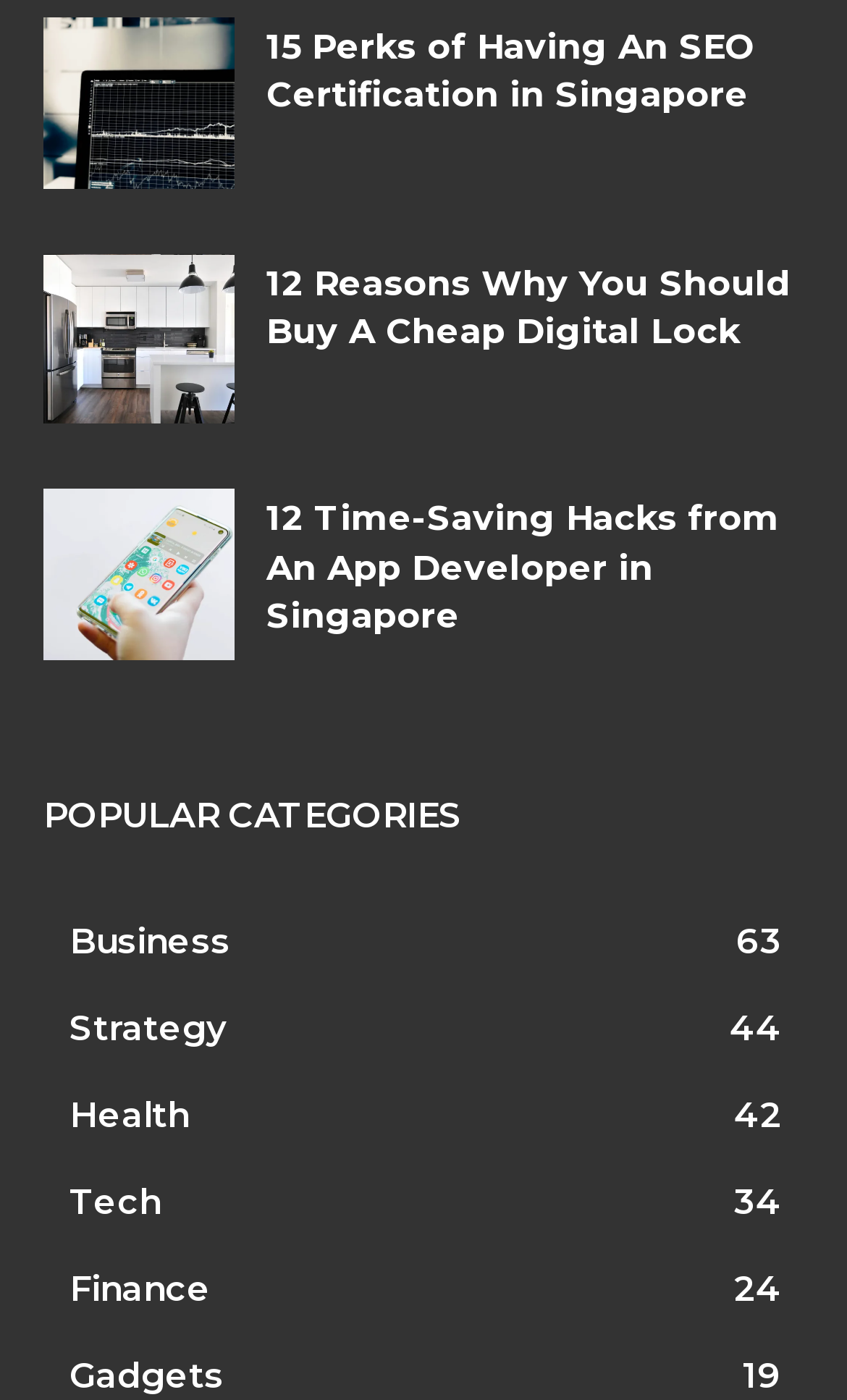Please identify the bounding box coordinates of the clickable element to fulfill the following instruction: "browse tech articles". The coordinates should be four float numbers between 0 and 1, i.e., [left, top, right, bottom].

[0.082, 0.844, 0.19, 0.873]